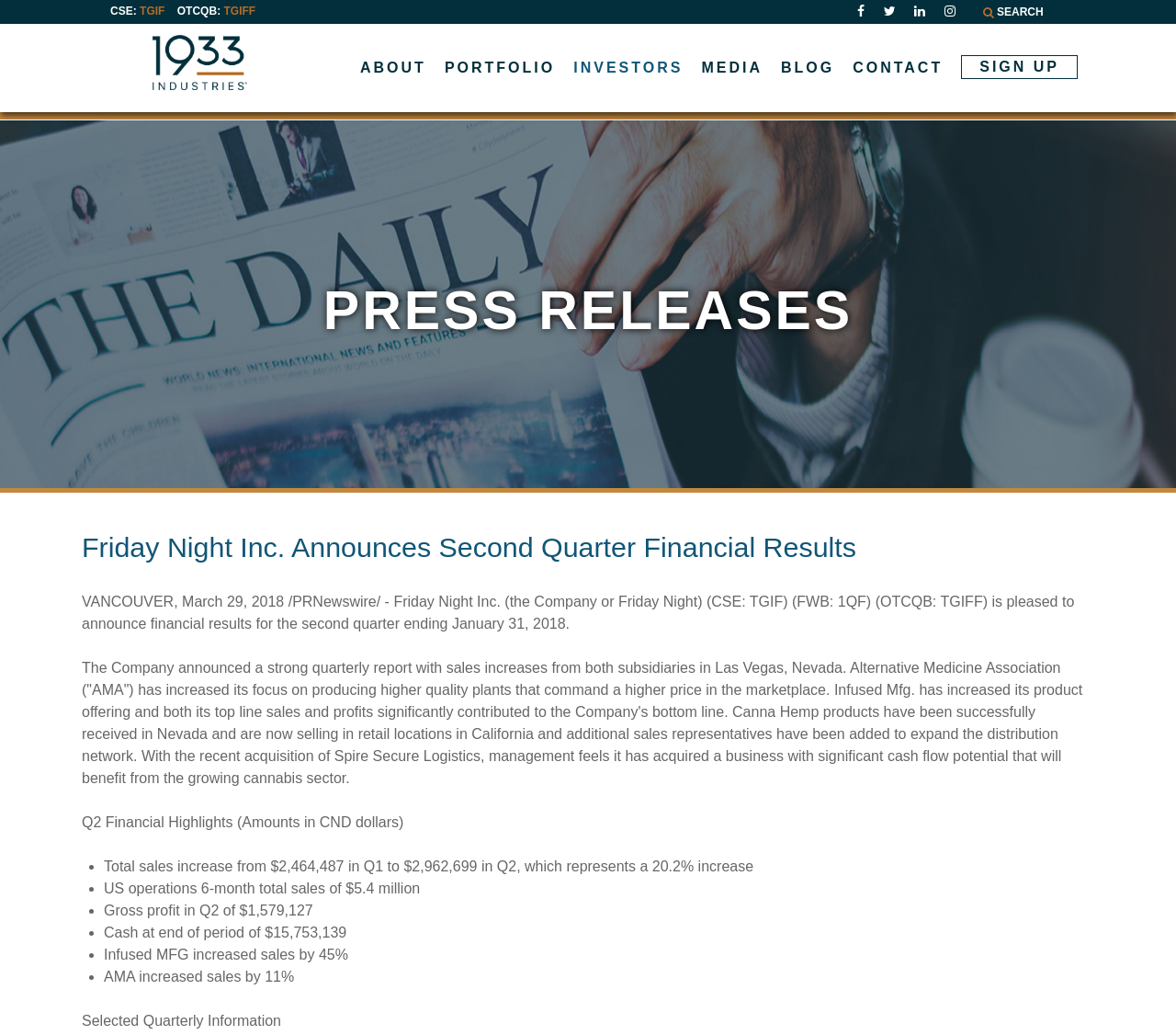Answer the question using only a single word or phrase: 
What is the title of the press release?

Friday Night Inc. Announces Second Quarter Financial Results